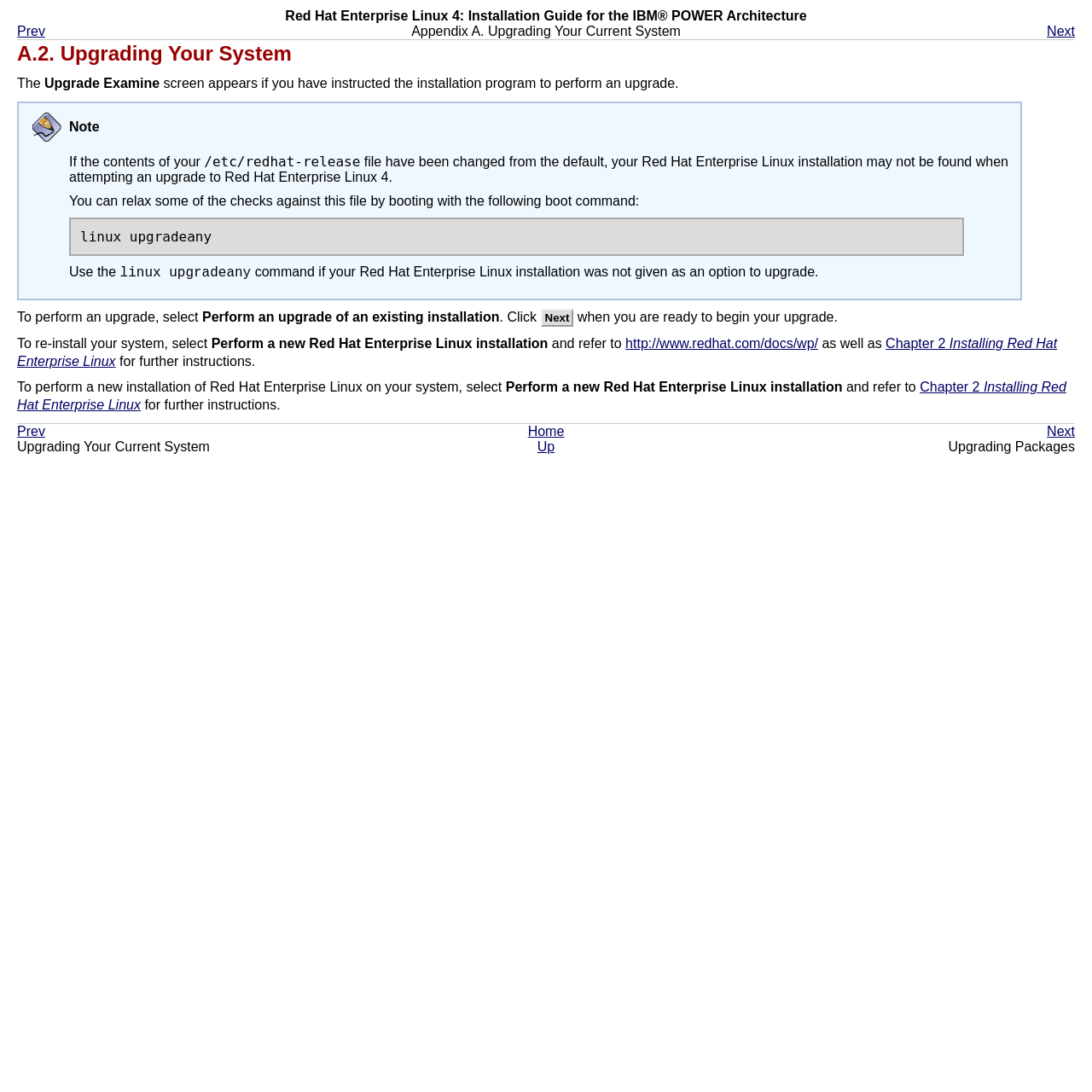Identify the bounding box coordinates of the area that should be clicked in order to complete the given instruction: "Visit the About City as Nature page". The bounding box coordinates should be four float numbers between 0 and 1, i.e., [left, top, right, bottom].

None